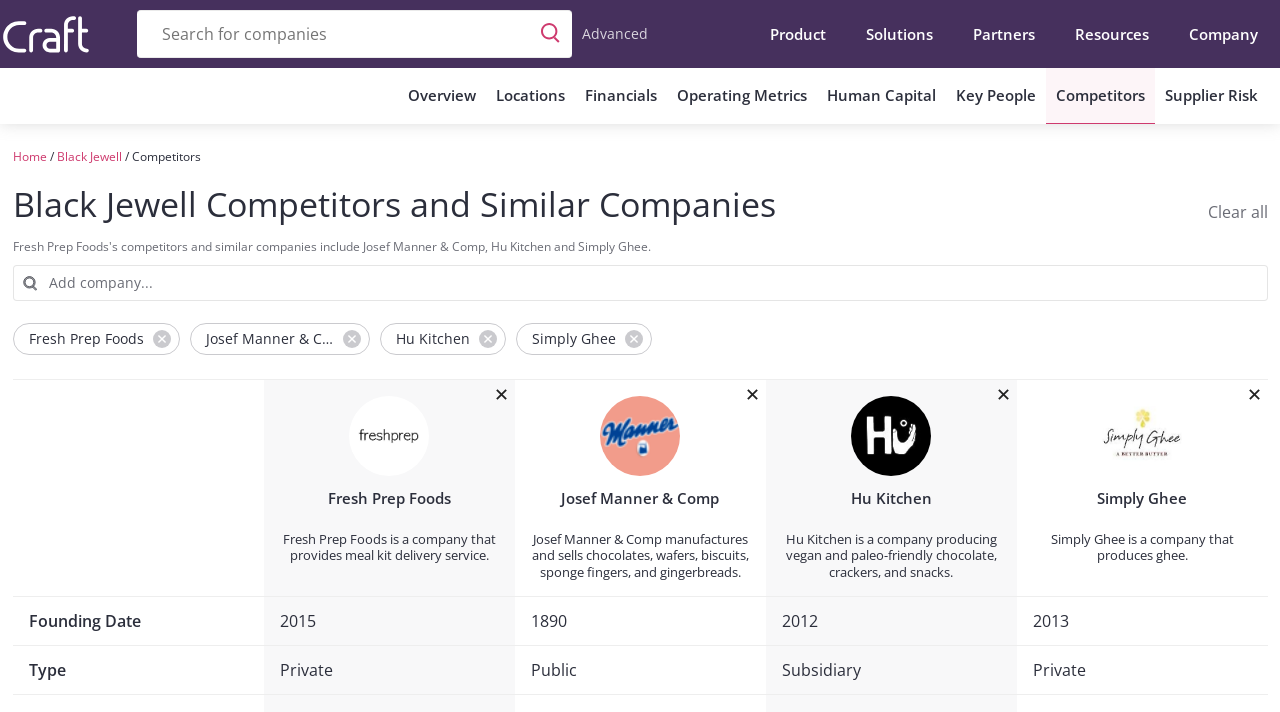Please locate the bounding box coordinates of the element's region that needs to be clicked to follow the instruction: "Remove Fresh Prep Foods from the compare grid". The bounding box coordinates should be provided as four float numbers between 0 and 1, i.e., [left, top, right, bottom].

[0.381, 0.534, 0.402, 0.576]